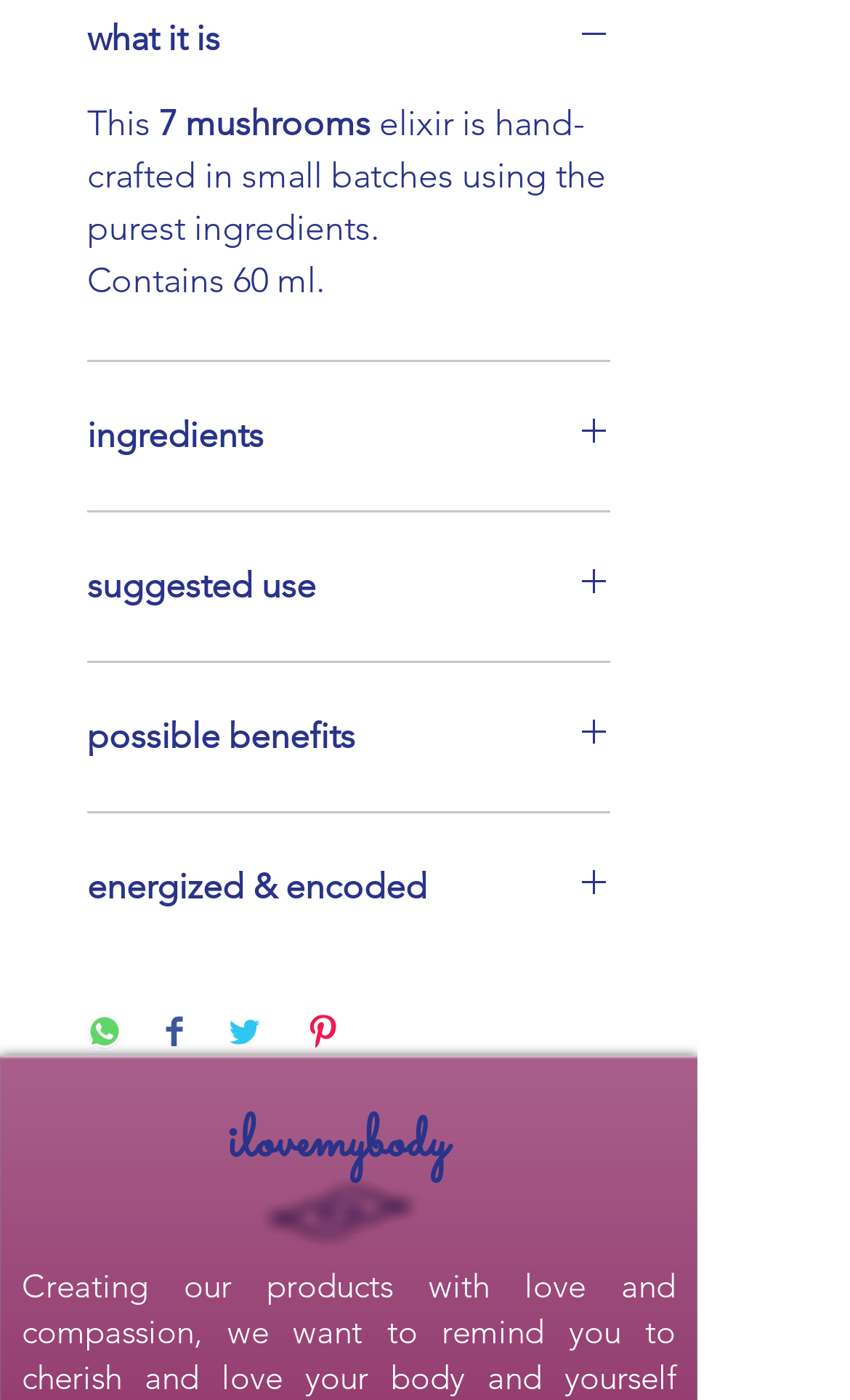Please specify the bounding box coordinates in the format (top-left x, top-left y, bottom-right x, bottom-right y), with all values as floating point numbers between 0 and 1. Identify the bounding box of the UI element described by: aria-label="Share on WhatsApp"

[0.103, 0.724, 0.144, 0.754]